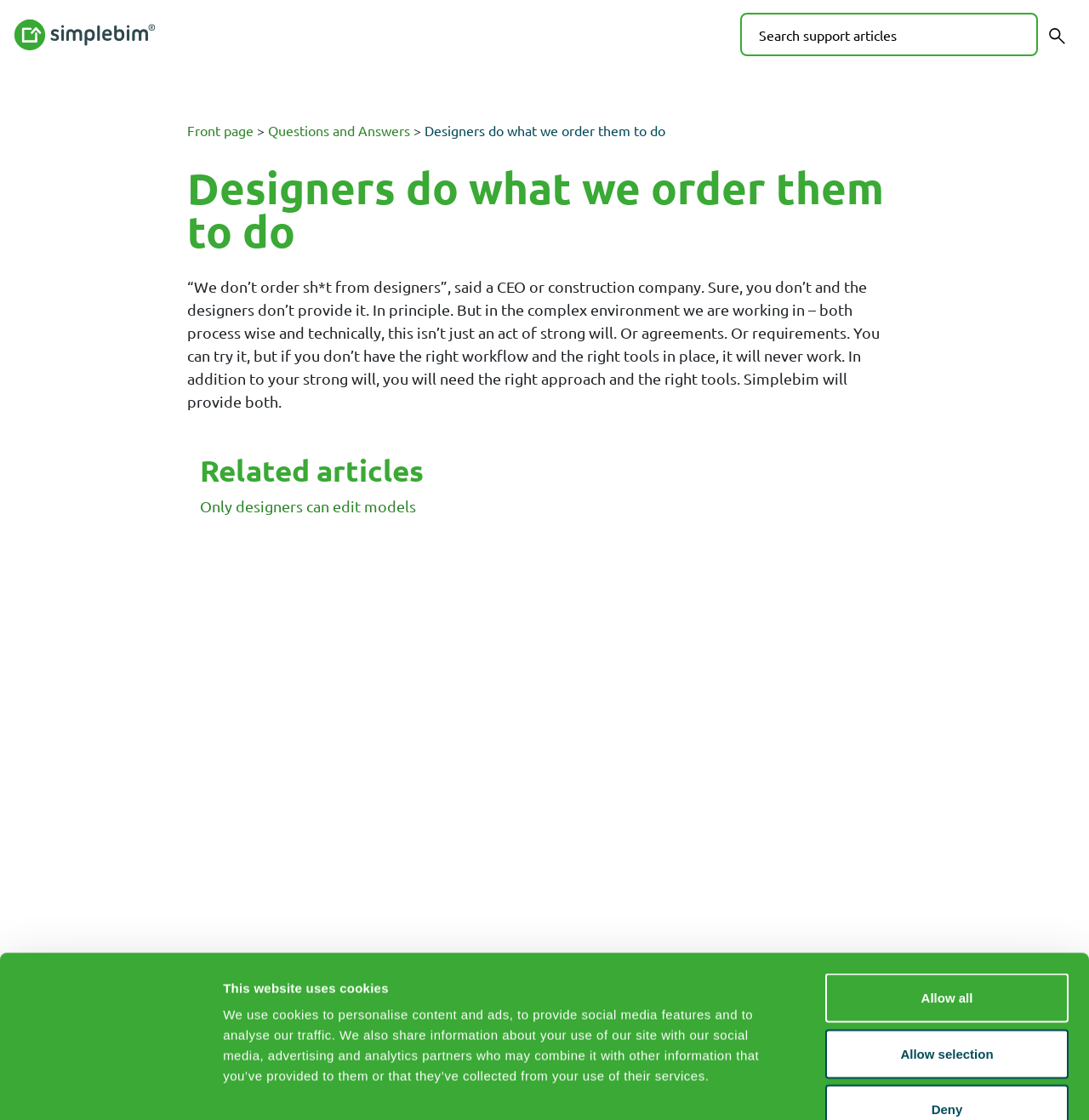Give a one-word or one-phrase response to the question: 
What is the function of the search bar?

Searching the website